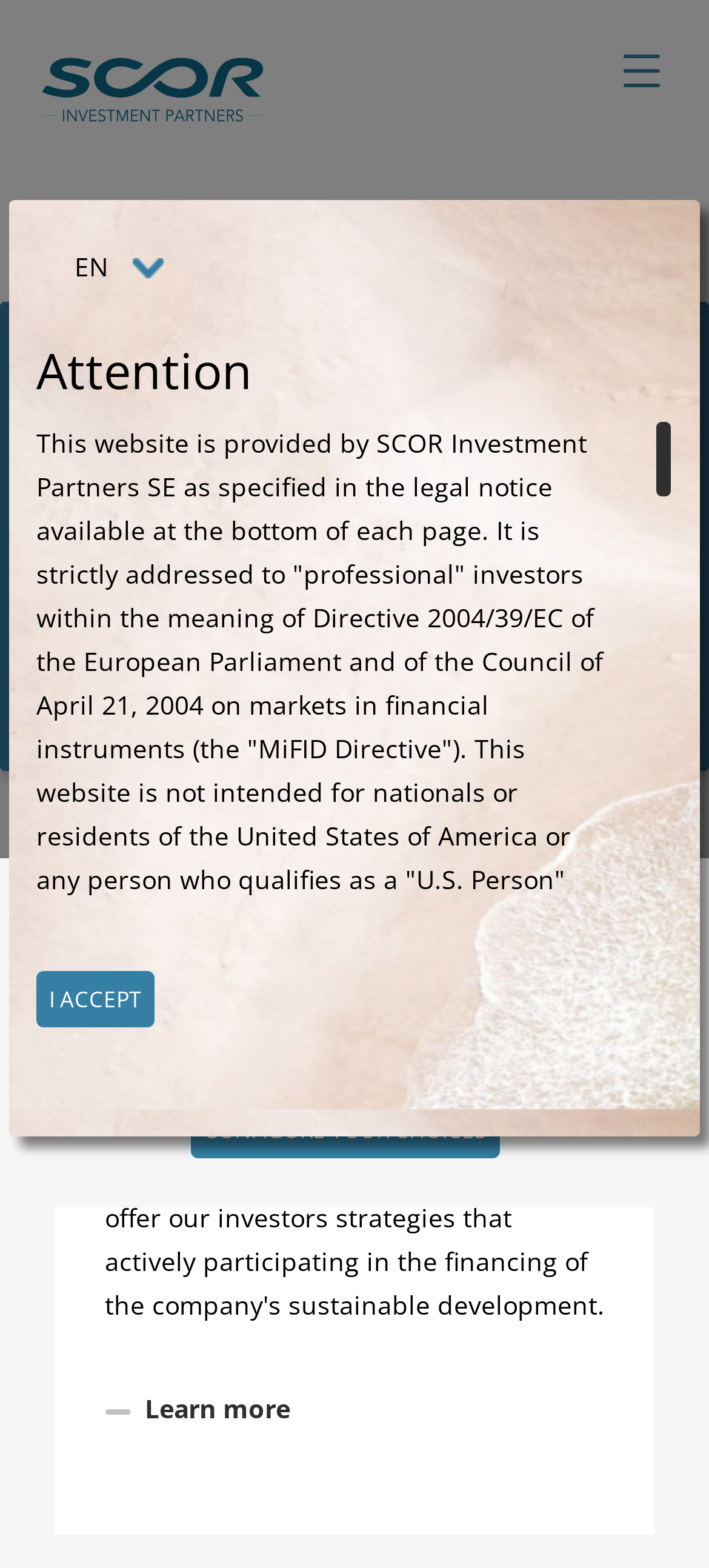Locate the bounding box coordinates of the clickable element to fulfill the following instruction: "Learn more about sustainable investment". Provide the coordinates as four float numbers between 0 and 1 in the format [left, top, right, bottom].

[0.147, 0.887, 0.853, 0.909]